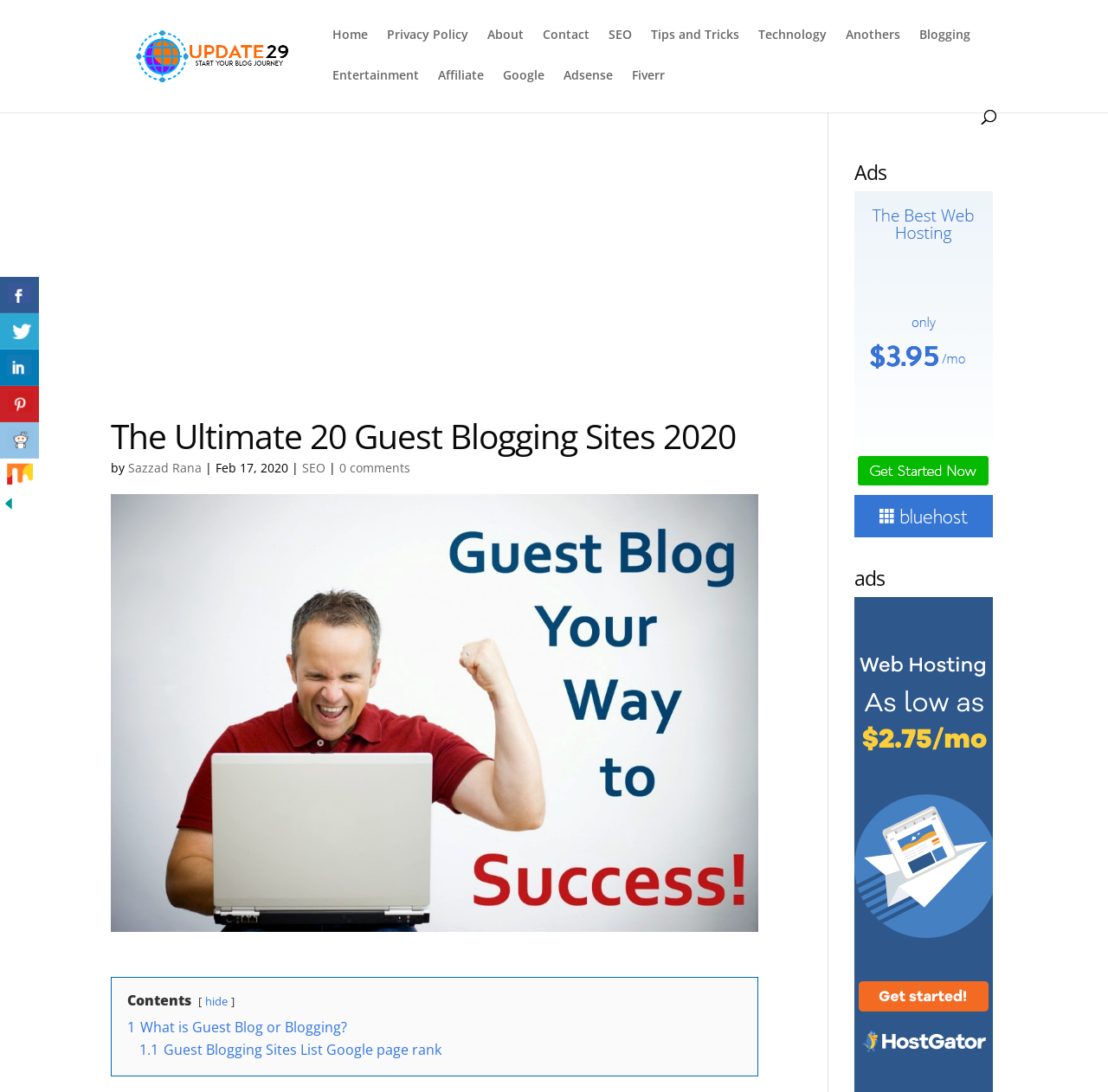What is the purpose of the 'Share' buttons?
Respond to the question with a well-detailed and thorough answer.

I inferred the purpose of the 'Share' buttons by looking at their labels, such as 'Share On Facebook' and 'Share On Twitter', which suggest that they are meant to share the article on social media platforms.